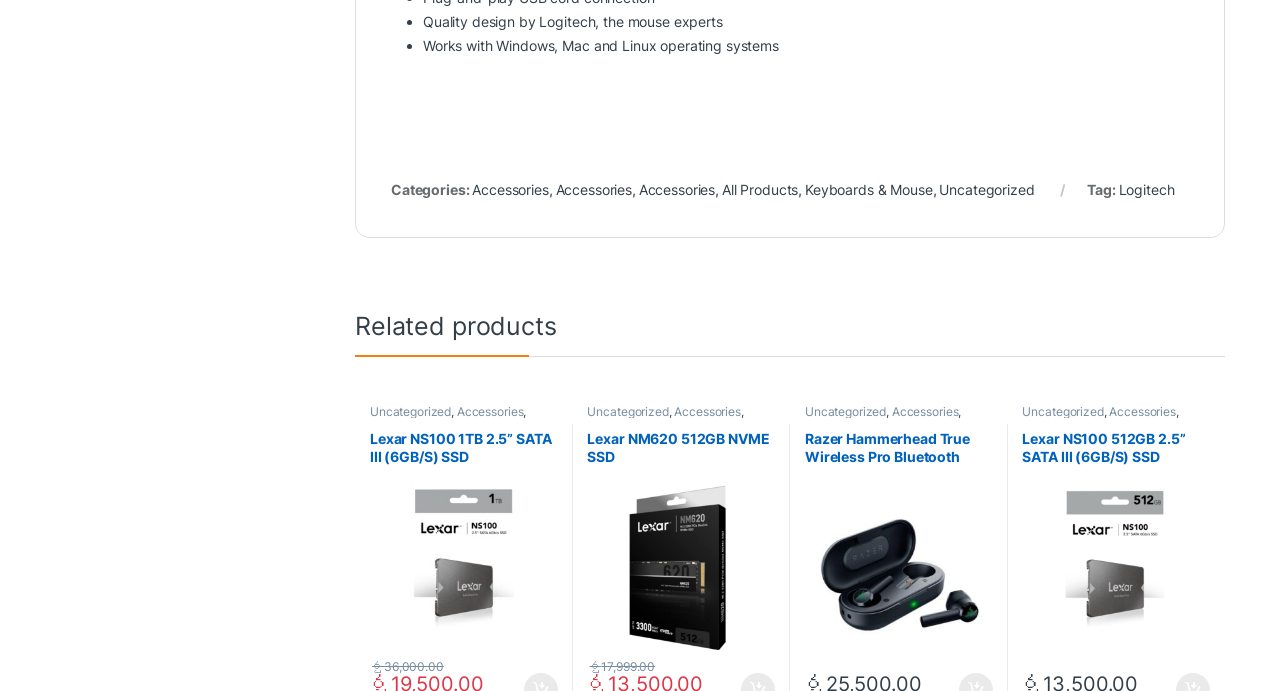What is the brand of the mouse experts?
Answer with a single word or phrase, using the screenshot for reference.

Logitech